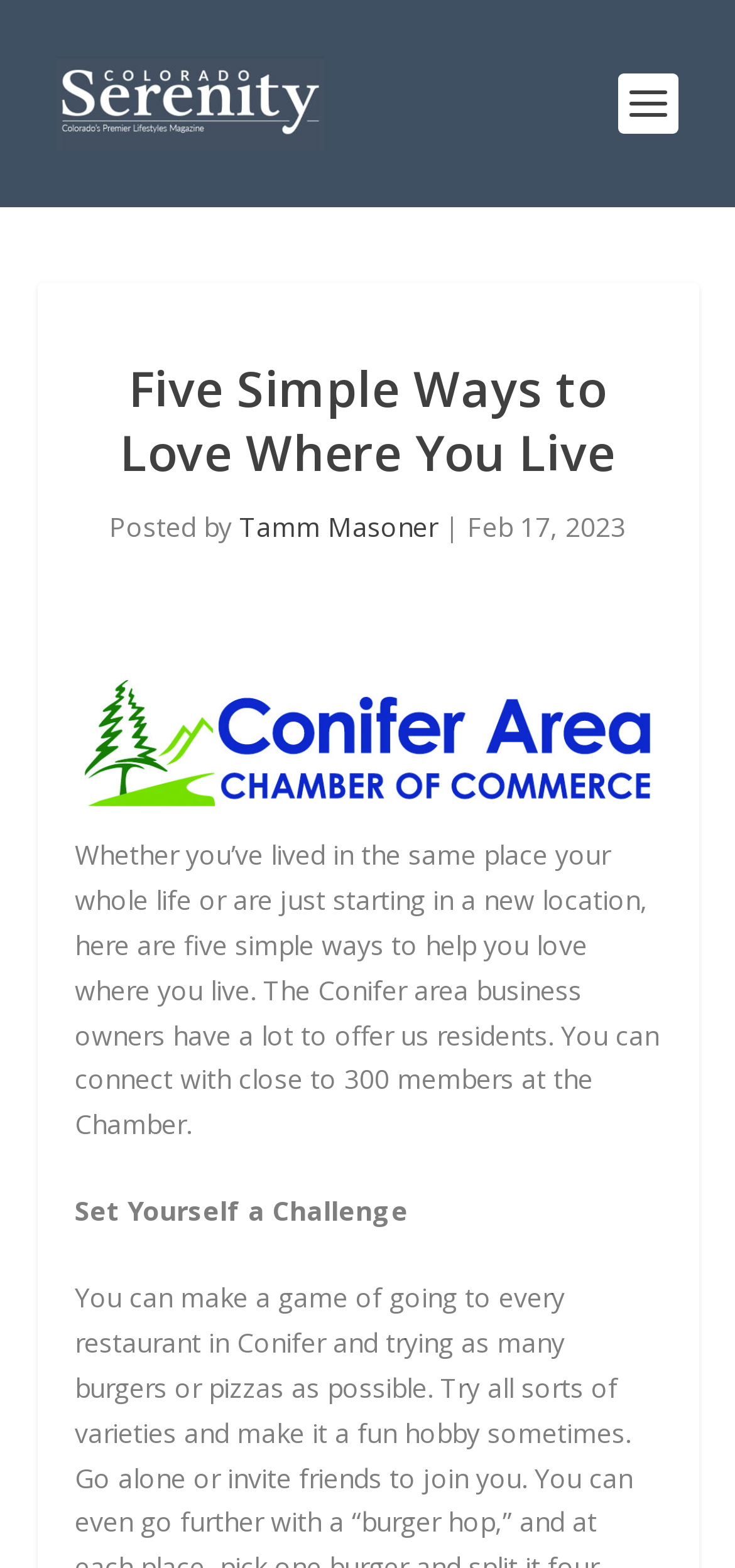Carefully observe the image and respond to the question with a detailed answer:
When was the article posted?

The date of the article can be found by looking at the text 'Feb 17, 2023' which is located near the author's name, indicating that the article was posted on February 17, 2023.